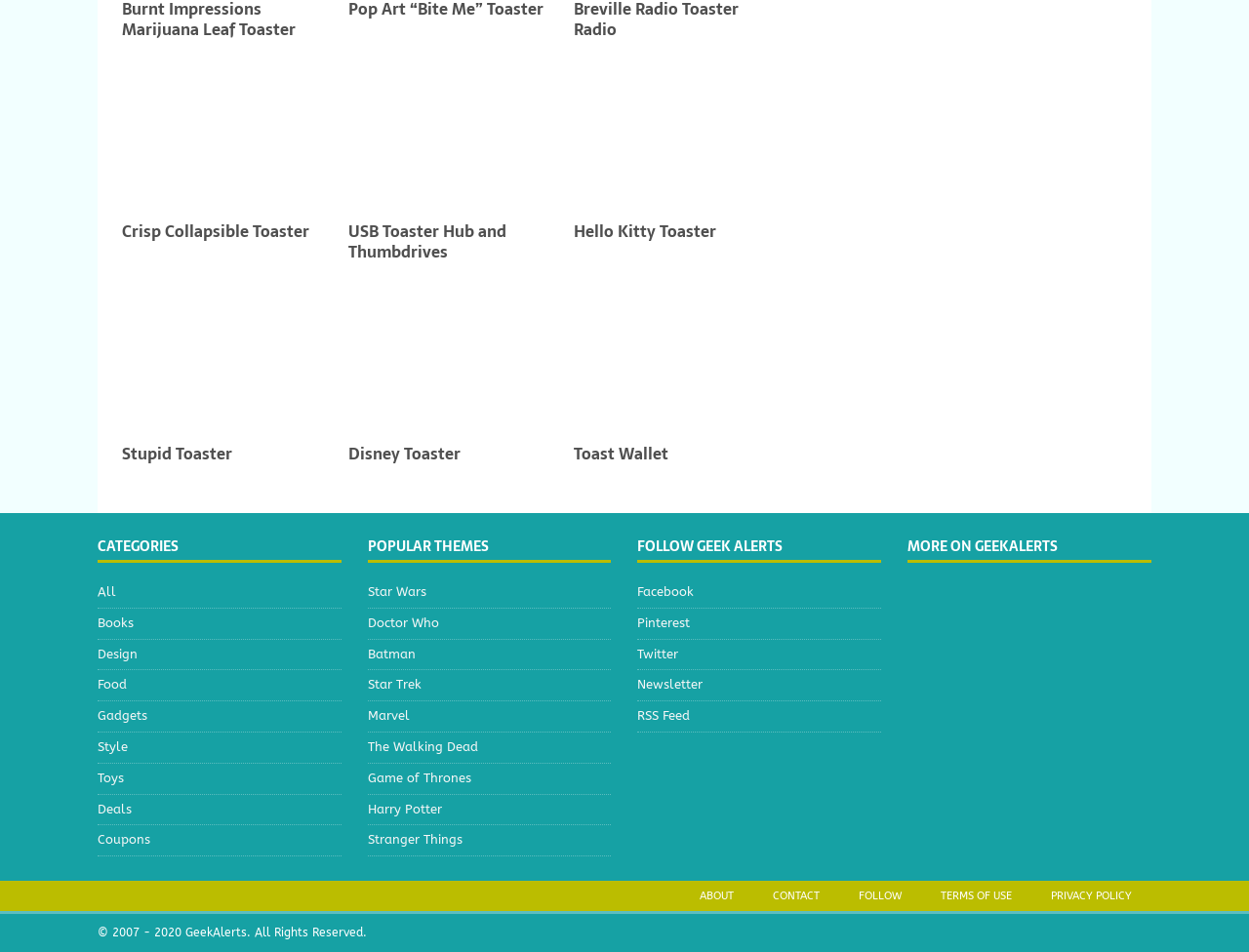What is the category of the 'Crisp Collapsible Toaster'?
Give a one-word or short phrase answer based on the image.

Gadgets